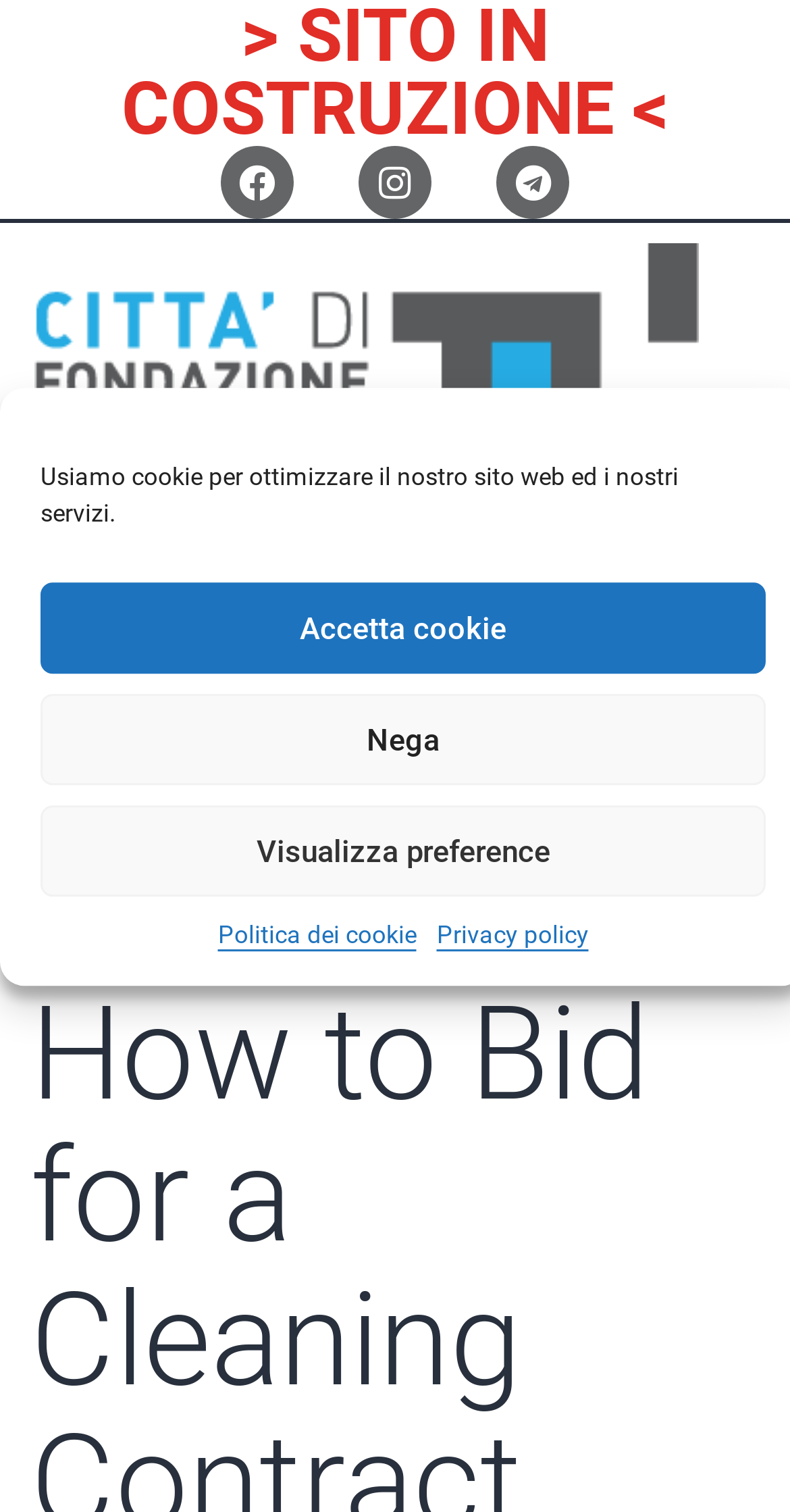Give a comprehensive overview of the webpage, including key elements.

The webpage appears to be a blog or article page, with a focus on providing information about bidding for a cleaning contract and contract agreement tips. 

At the top of the page, there is a prominent heading that reads "SITO IN COSTRUZIONE", which translates to "SITE UNDER CONSTRUCTION". This heading spans the entire width of the page.

Below the heading, there is a horizontal section that contains a series of buttons and links related to cookie preferences. There are three buttons: "Accetta cookie" (Accept cookies), "Nega" (Decline), and "Visualizza preference" (View preferences). Additionally, there are two links: "Politica dei cookie" (Cookie policy) and "Privacy policy". This section is positioned near the top of the page, taking up about a quarter of the screen's height.

To the right of the cookie preference section, there is a link with no text, which may be a logo or an icon. 

Further down the page, there is a button labeled "Menu di commutazione" (Switch menu), which is not expanded. This button is positioned near the center of the page, slightly to the right of the center.

Overall, the page appears to be a work in progress, with a prominent notice indicating that the site is under construction. The content of the page is minimal, with a focus on cookie preferences and a few navigation elements.